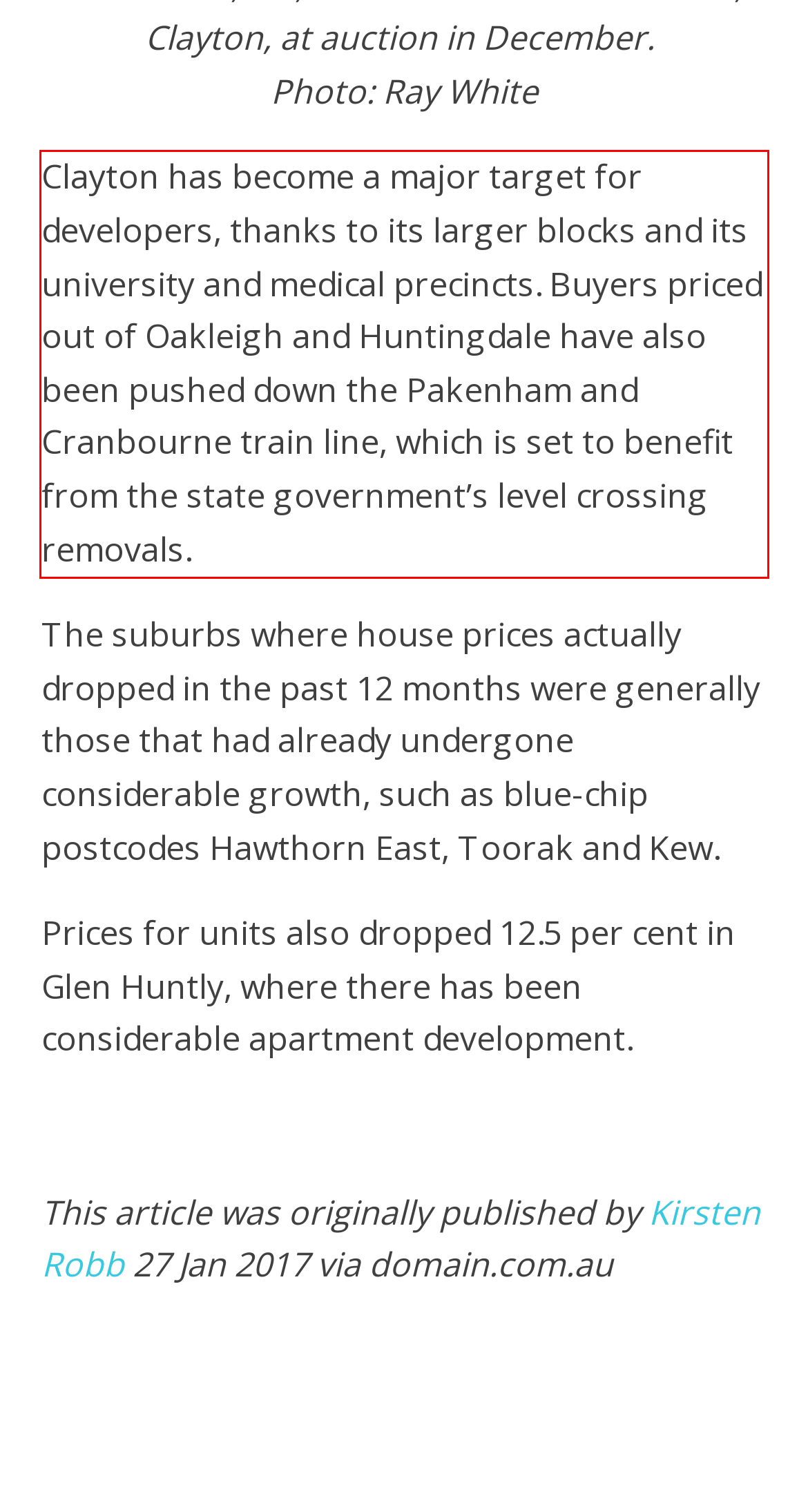Given a webpage screenshot, locate the red bounding box and extract the text content found inside it.

Clayton has become a major target for developers, thanks to its larger blocks and its university and medical precincts. Buyers priced out of Oakleigh and Huntingdale have also been pushed down the Pakenham and Cranbourne train line, which is set to benefit from the state government’s level crossing removals.